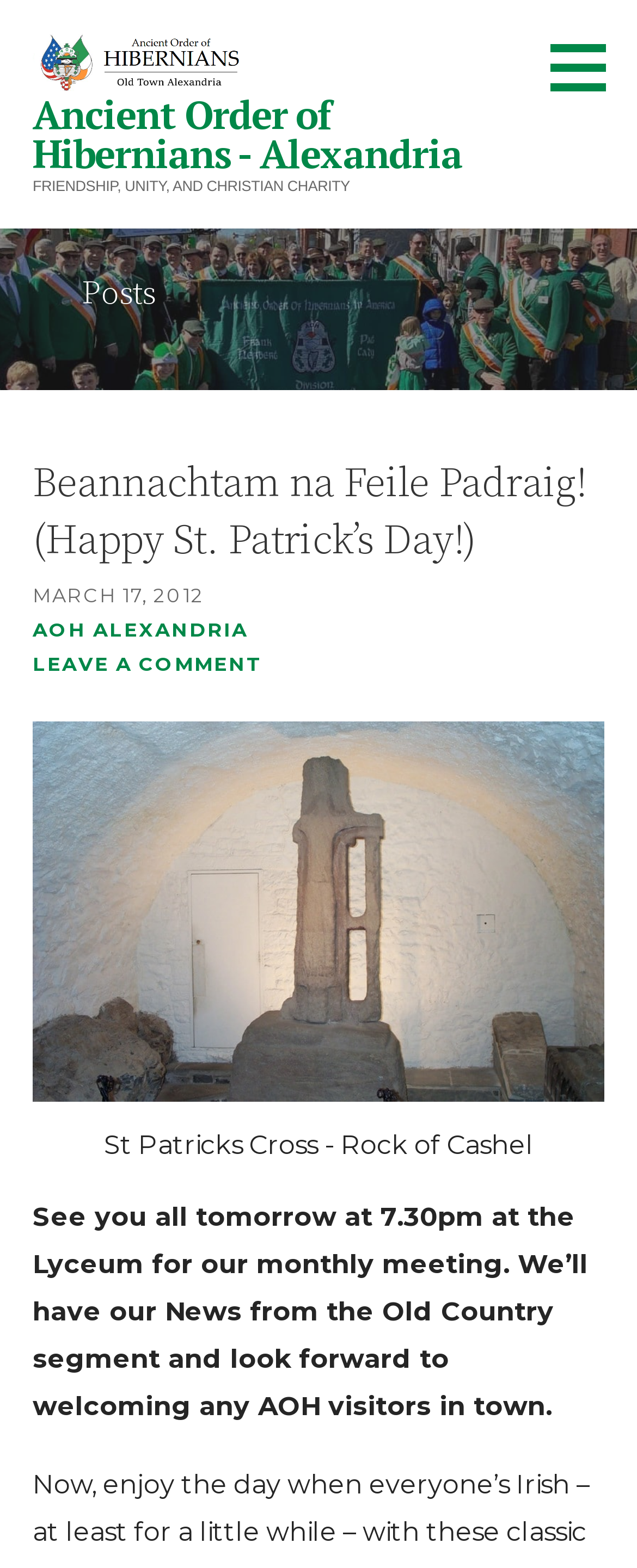What is the caption of the image?
Based on the screenshot, give a detailed explanation to answer the question.

I found the answer by looking at the figcaption element, which has the text 'St Patricks Cross - Rock of Cashel'. This suggests that the caption of the image is St Patricks Cross - Rock of Cashel.